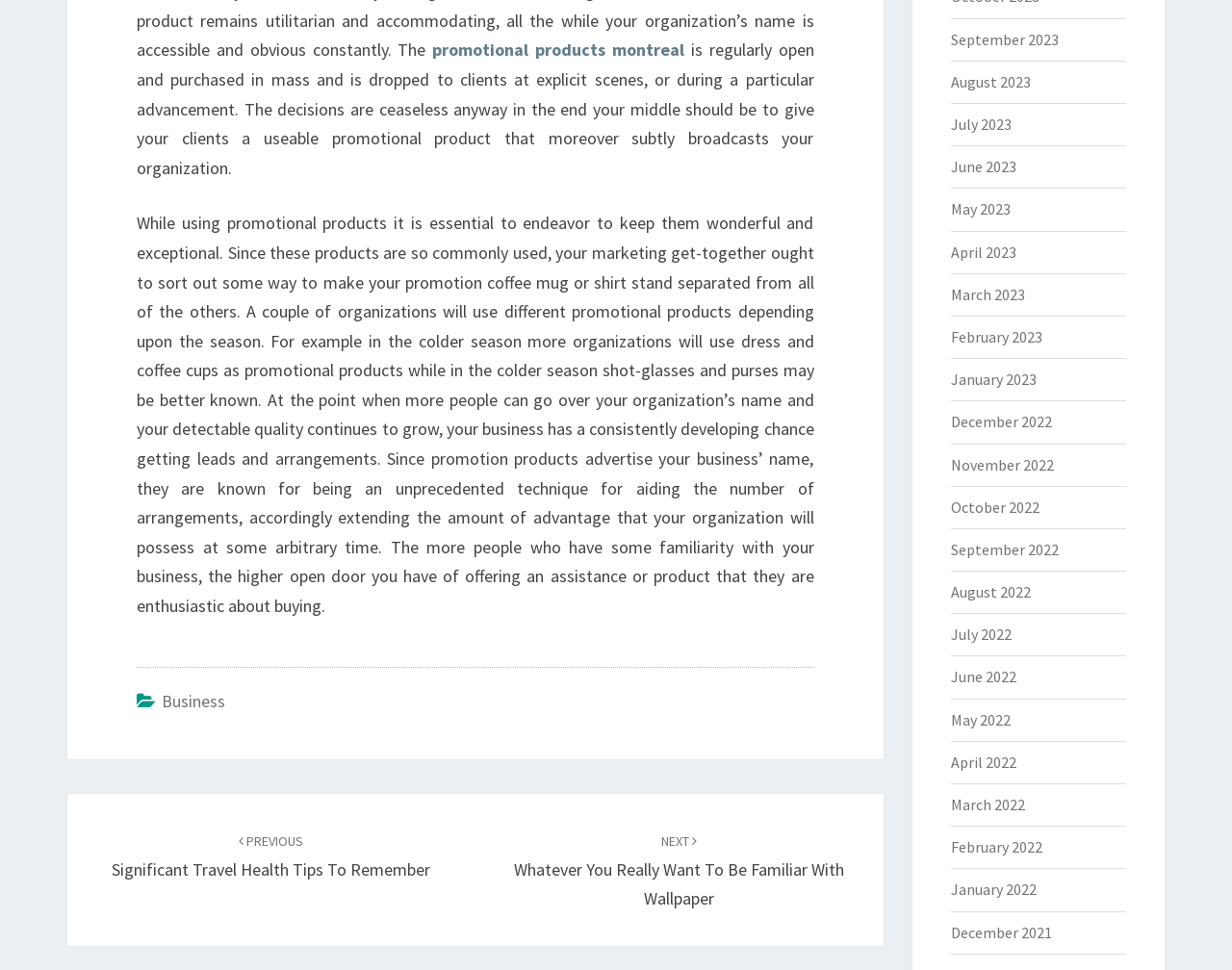Indicate the bounding box coordinates of the element that needs to be clicked to satisfy the following instruction: "go to Business". The coordinates should be four float numbers between 0 and 1, i.e., [left, top, right, bottom].

[0.131, 0.711, 0.183, 0.734]